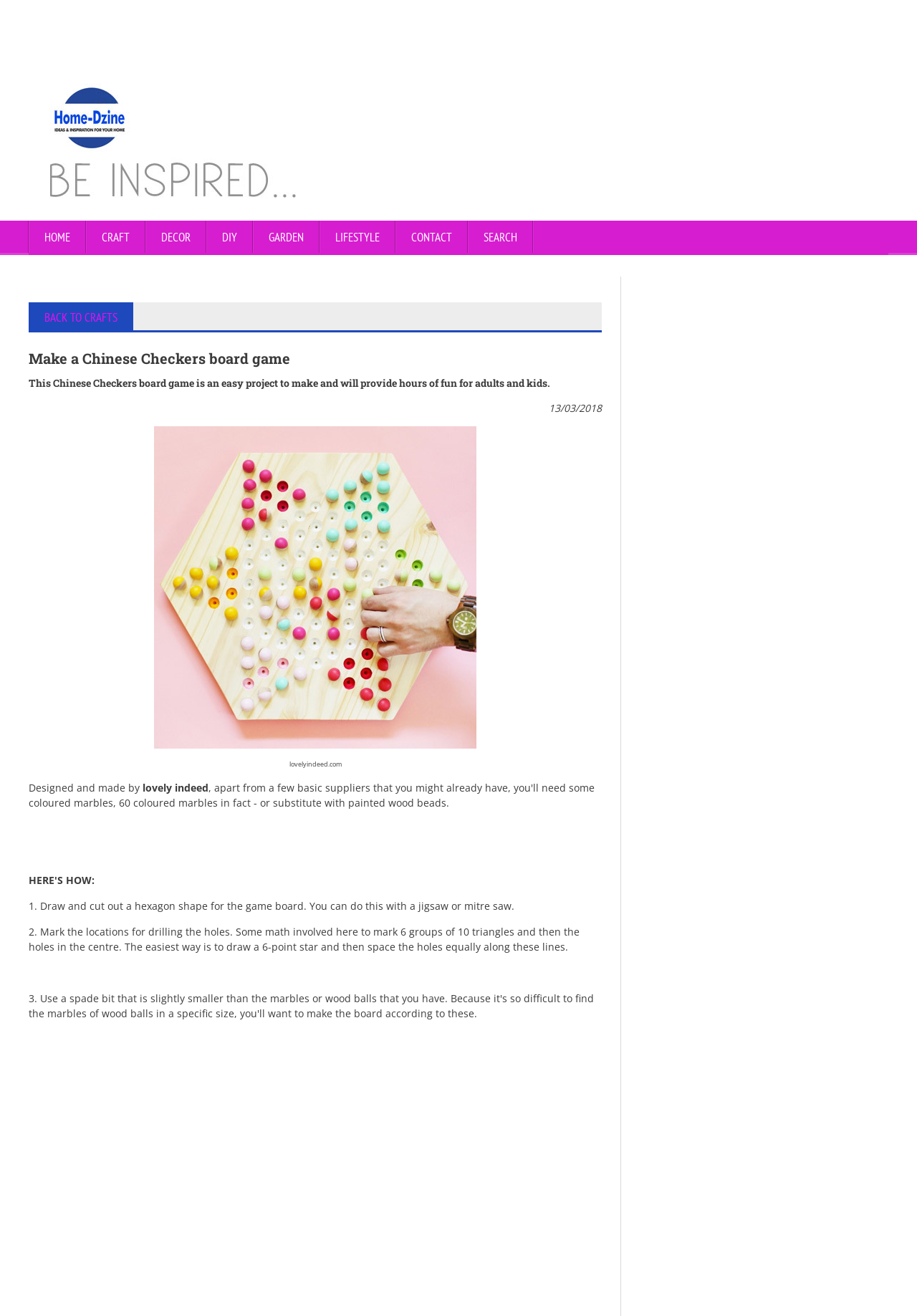Please locate the bounding box coordinates of the region I need to click to follow this instruction: "click the SEARCH link".

[0.51, 0.168, 0.581, 0.194]